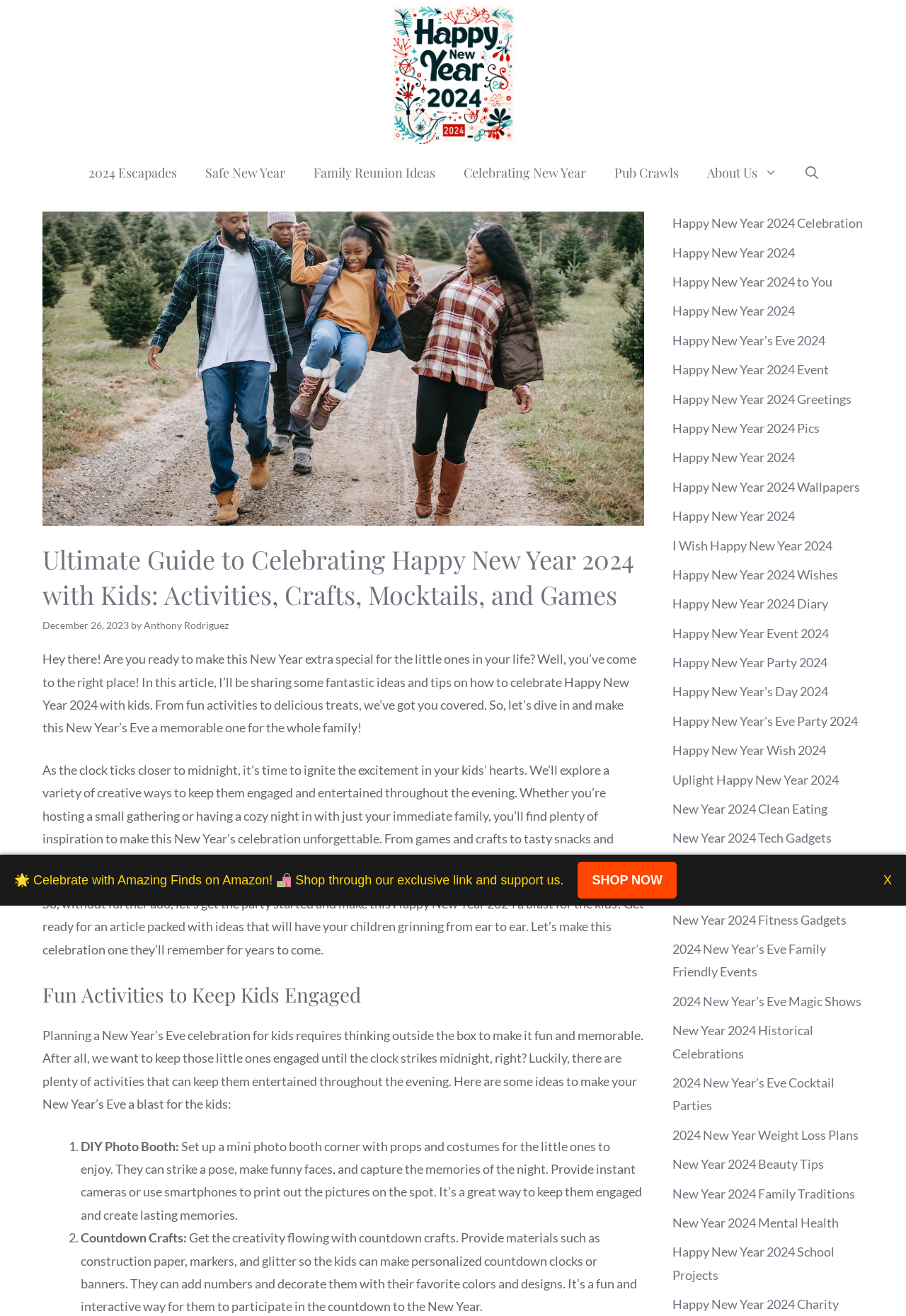Carefully observe the image and respond to the question with a detailed answer:
What is the author of this article?

I found the author's name by looking at the header section of the webpage, where it says 'by Anthony Rodriguez'.